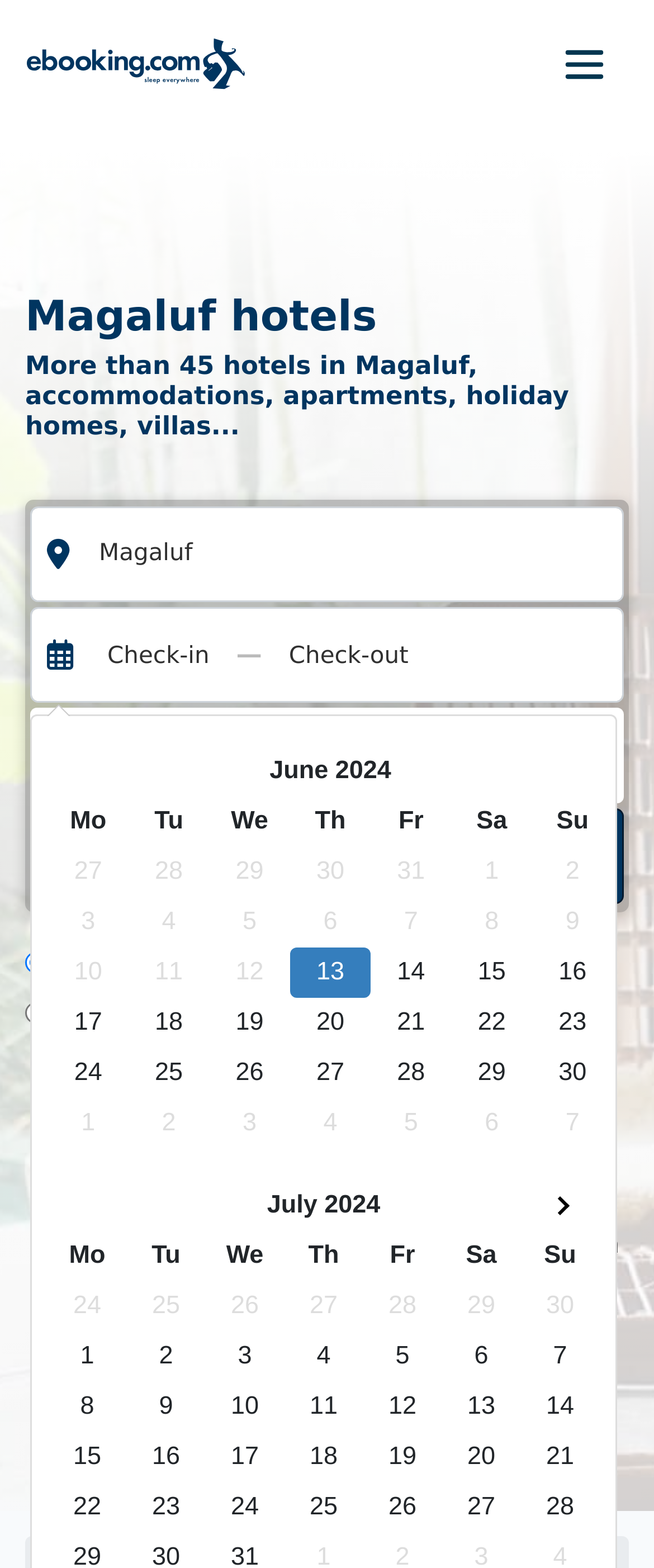Identify the bounding box coordinates of the region I need to click to complete this instruction: "View hotel prices for June 2024".

[0.197, 0.476, 0.814, 0.508]